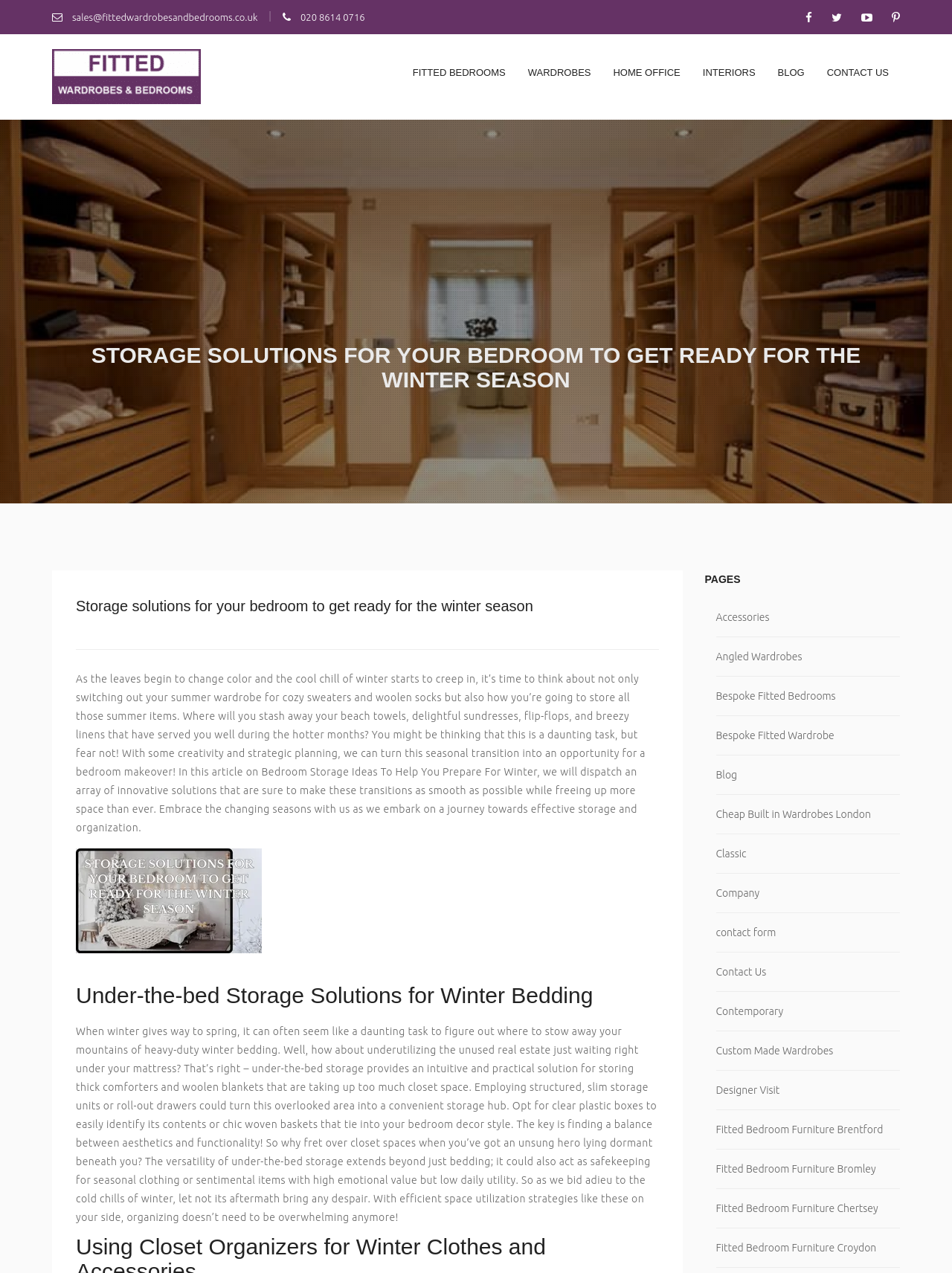Locate the UI element described as follows: "Home Office". Return the bounding box coordinates as four float numbers between 0 and 1 in the order [left, top, right, bottom].

[0.632, 0.027, 0.726, 0.088]